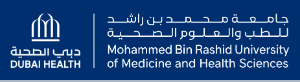Break down the image and describe each part extensively.

The image features the emblem and logo of the Mohammed Bin Rashid University of Medicine and Health Sciences, situated under the broader umbrella of Dubai Health. The design showcases a modern, professional theme characterized by a distinguished architectural motif, representing the university's commitment to excellence in medical education and health sciences. The logo is set against a deep blue background, which conveys trust and professionalism, while the bilingual text—Arabic and English—underscores the institution's inclusivity and global outreach in the medical field.